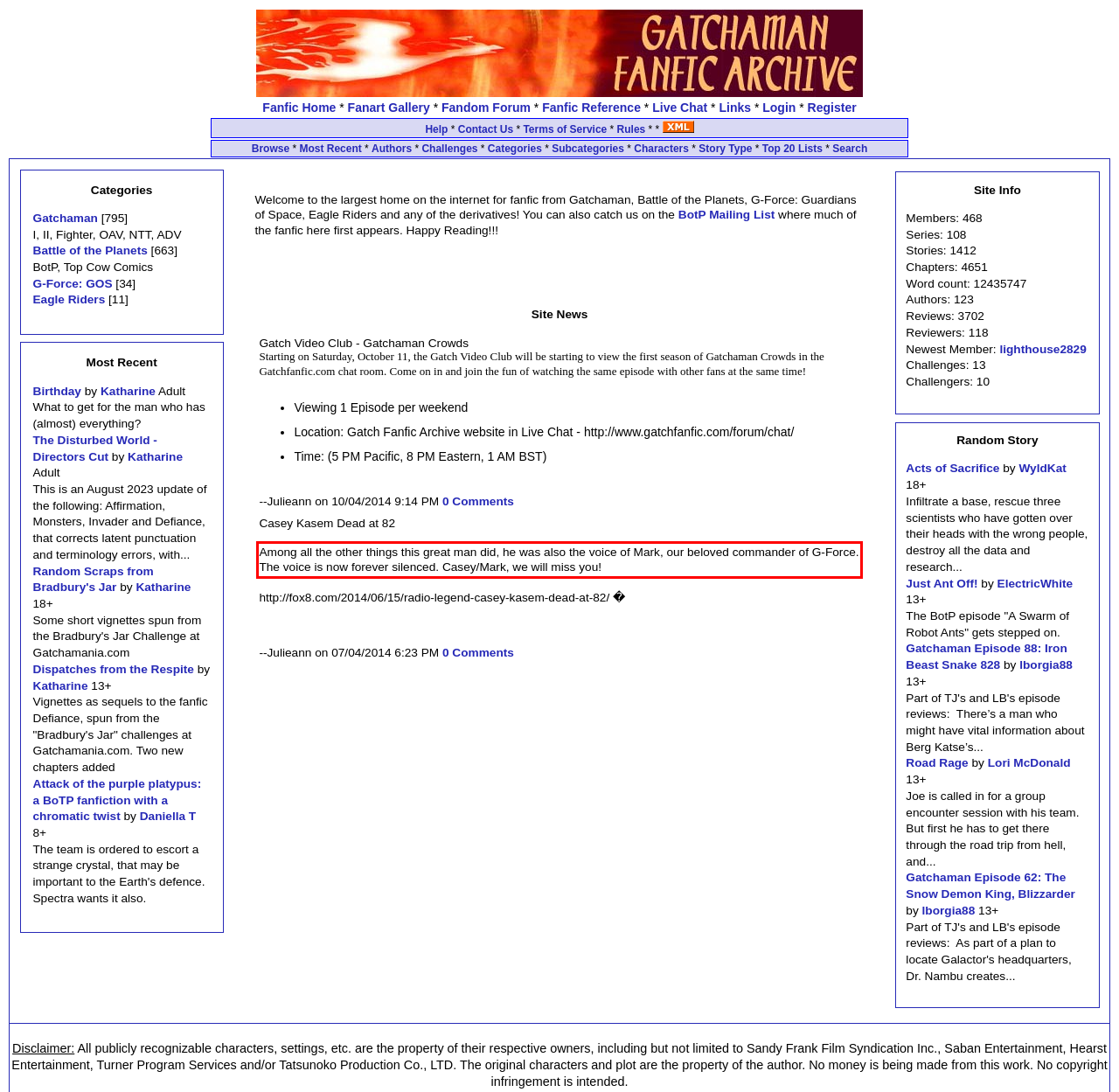Given a screenshot of a webpage containing a red rectangle bounding box, extract and provide the text content found within the red bounding box.

Among all the other things this great man did, he was also the voice of Mark, our beloved commander of G-Force. The voice is now forever silenced. Casey/Mark, we will miss you!